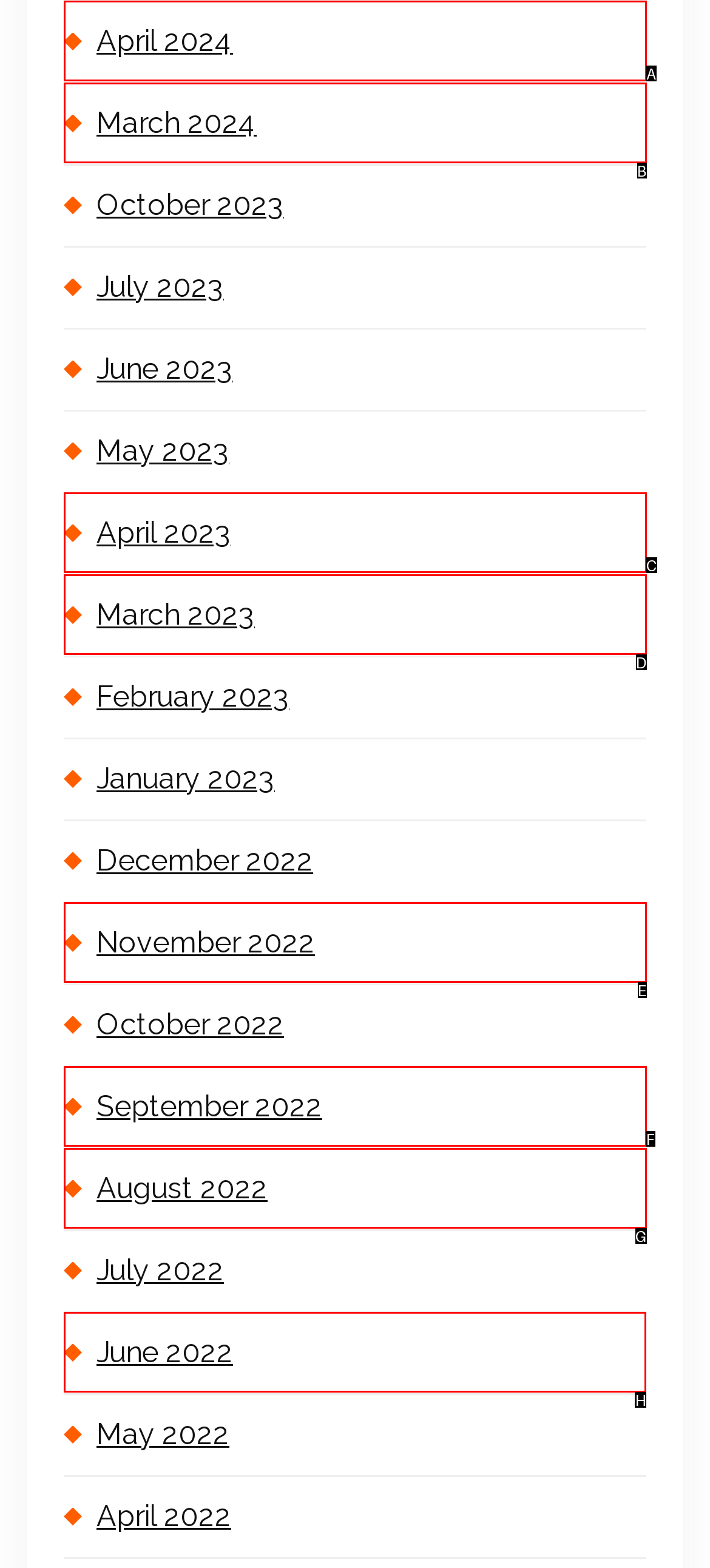Which lettered option should I select to achieve the task: Share on Twitter according to the highlighted elements in the screenshot?

None